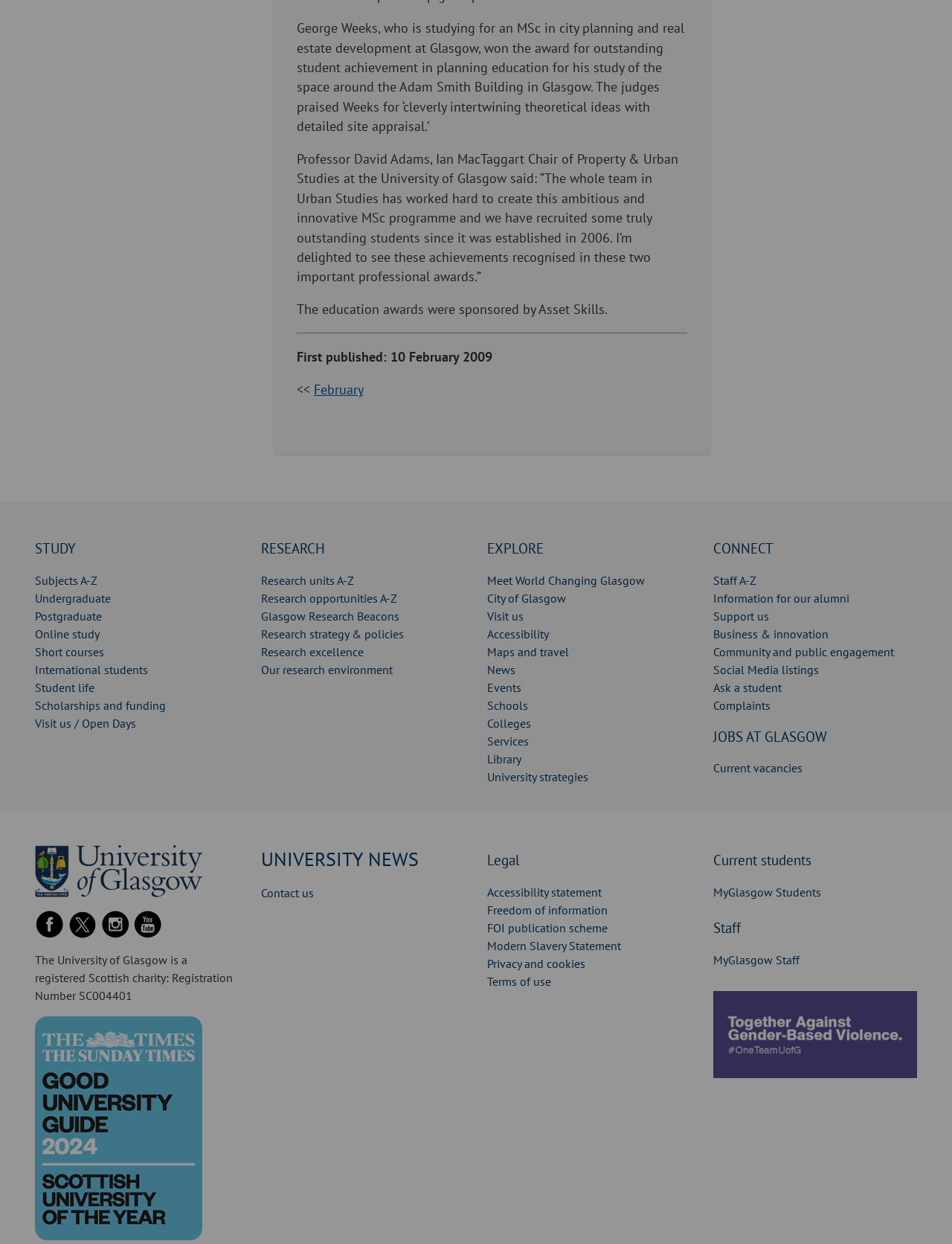Please find the bounding box for the UI component described as follows: "Postgraduate".

[0.037, 0.489, 0.107, 0.501]